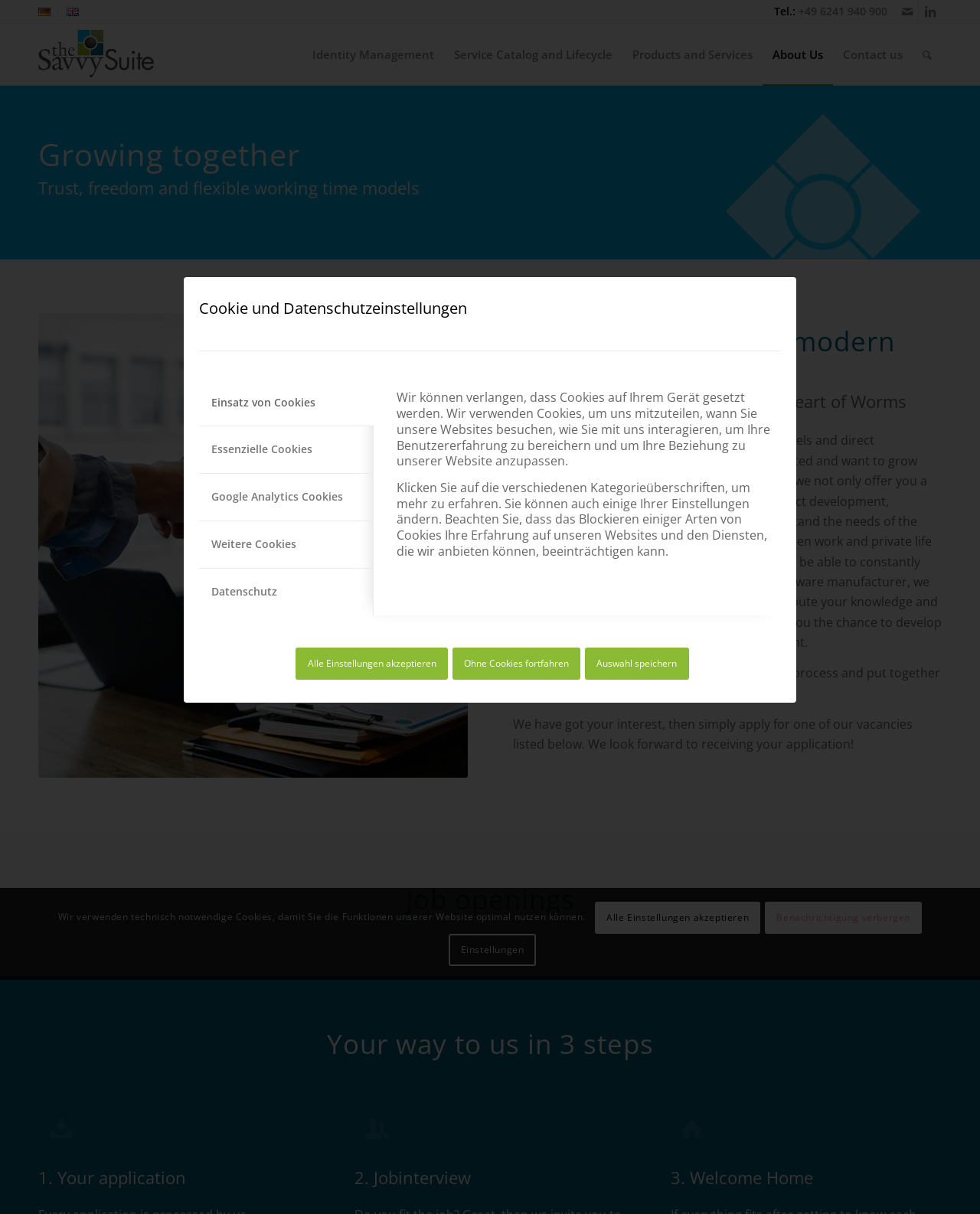Please answer the following question using a single word or phrase: 
What is the main feature of the working environment?

Flexible working time models